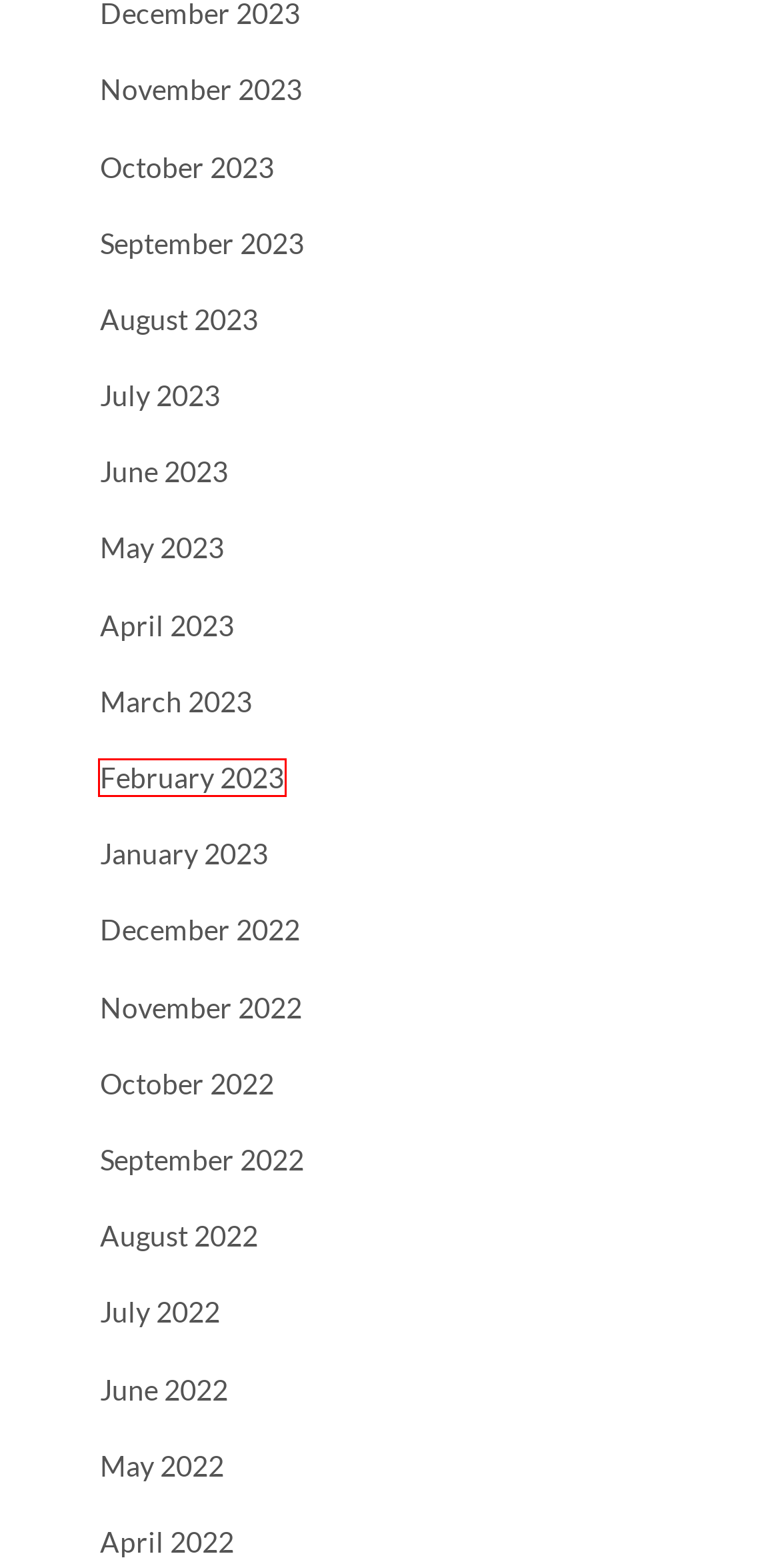After examining the screenshot of a webpage with a red bounding box, choose the most accurate webpage description that corresponds to the new page after clicking the element inside the red box. Here are the candidates:
A. July 2022 - Step Into The Law
B. February 2023 - Step Into The Law
C. March 2023 - Step Into The Law
D. October 2022 - Step Into The Law
E. June 2023 - Step Into The Law
F. January 2023 - Step Into The Law
G. April 2023 - Step Into The Law
H. October 2023 - Step Into The Law

B